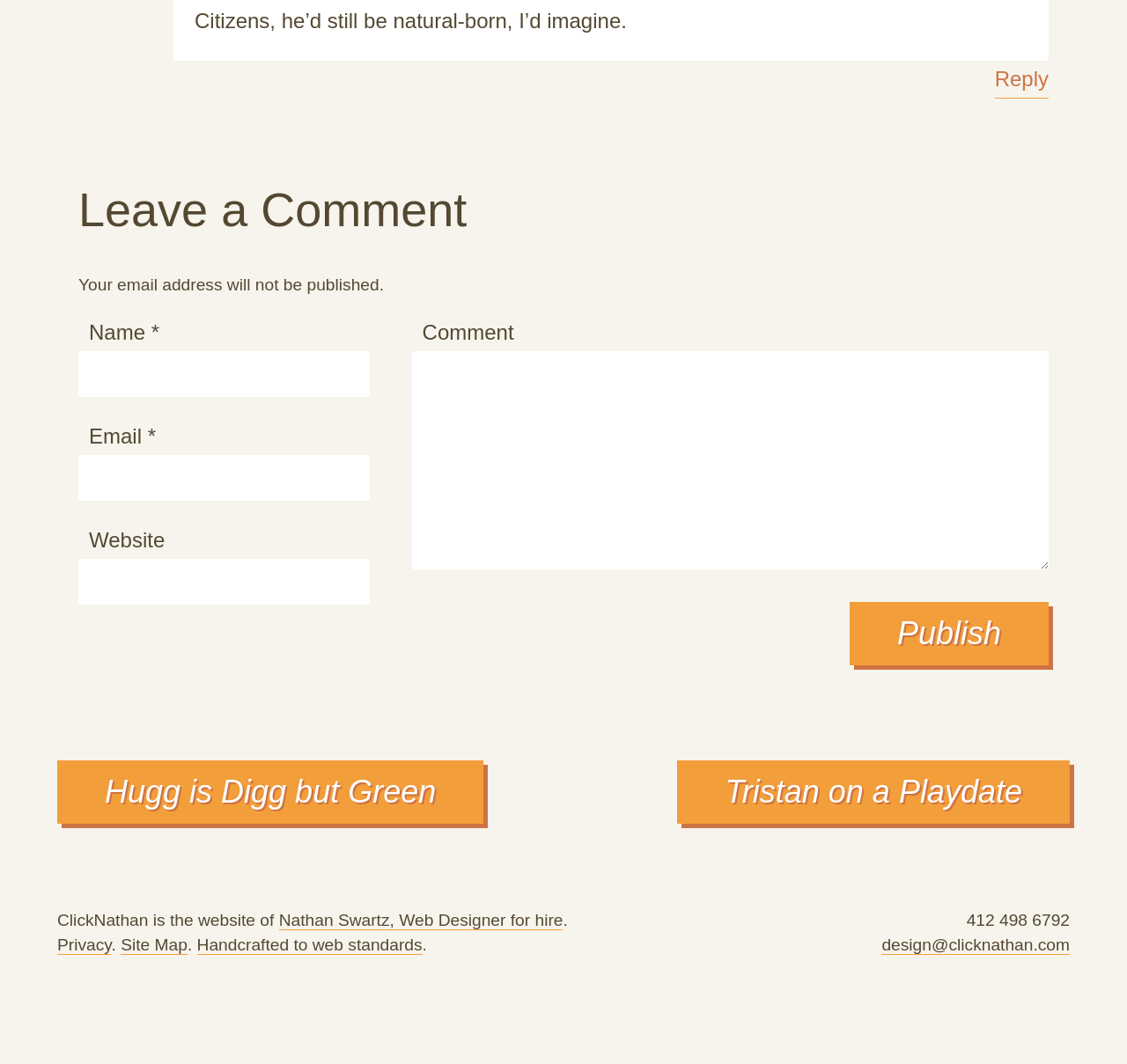What is the website of the author?
Please provide a comprehensive answer based on the details in the screenshot.

The website of the author is ClickNathan, as mentioned in the footer section of the webpage, which also provides a link to the author's website.